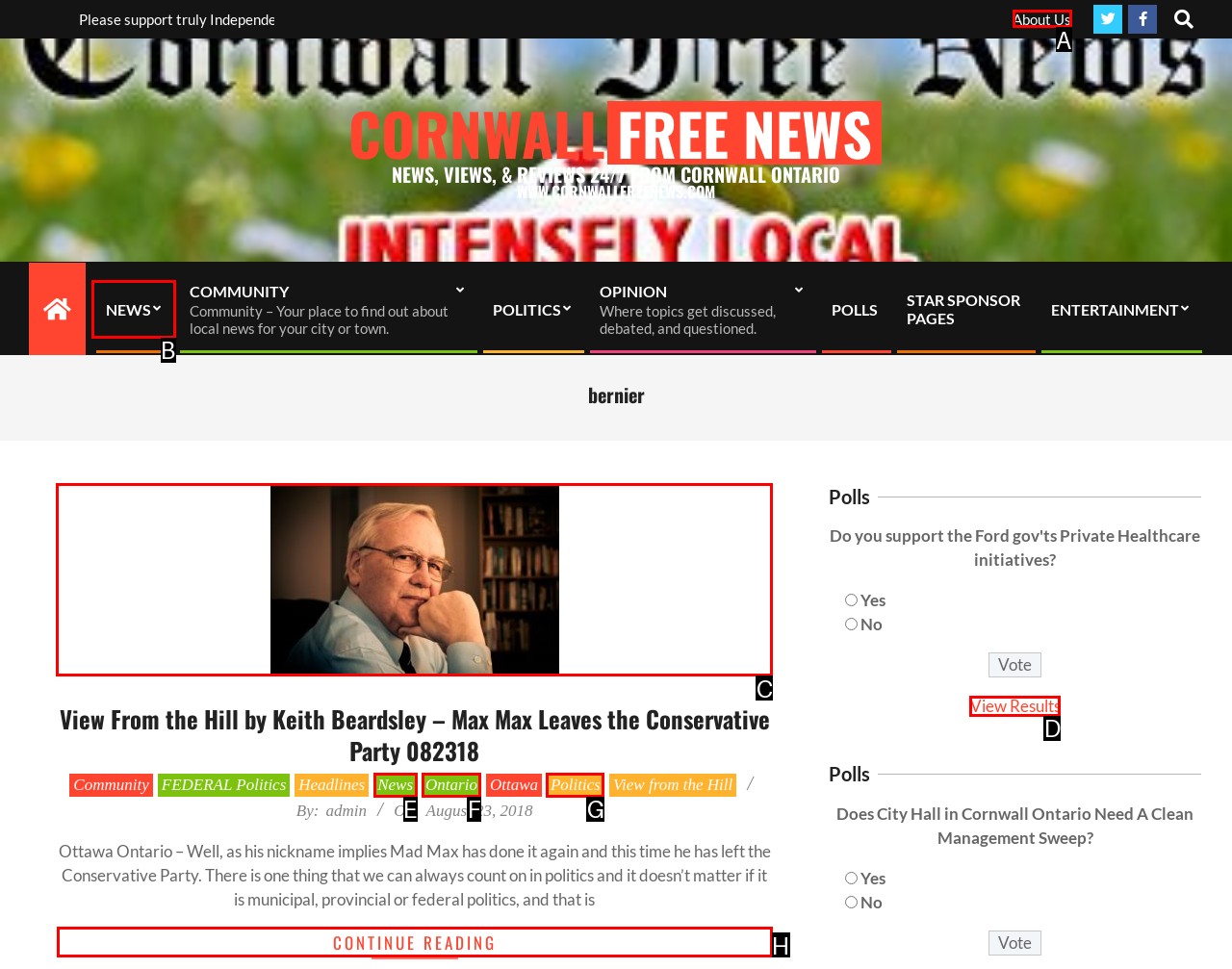Tell me which option I should click to complete the following task: Read the news article
Answer with the option's letter from the given choices directly.

C